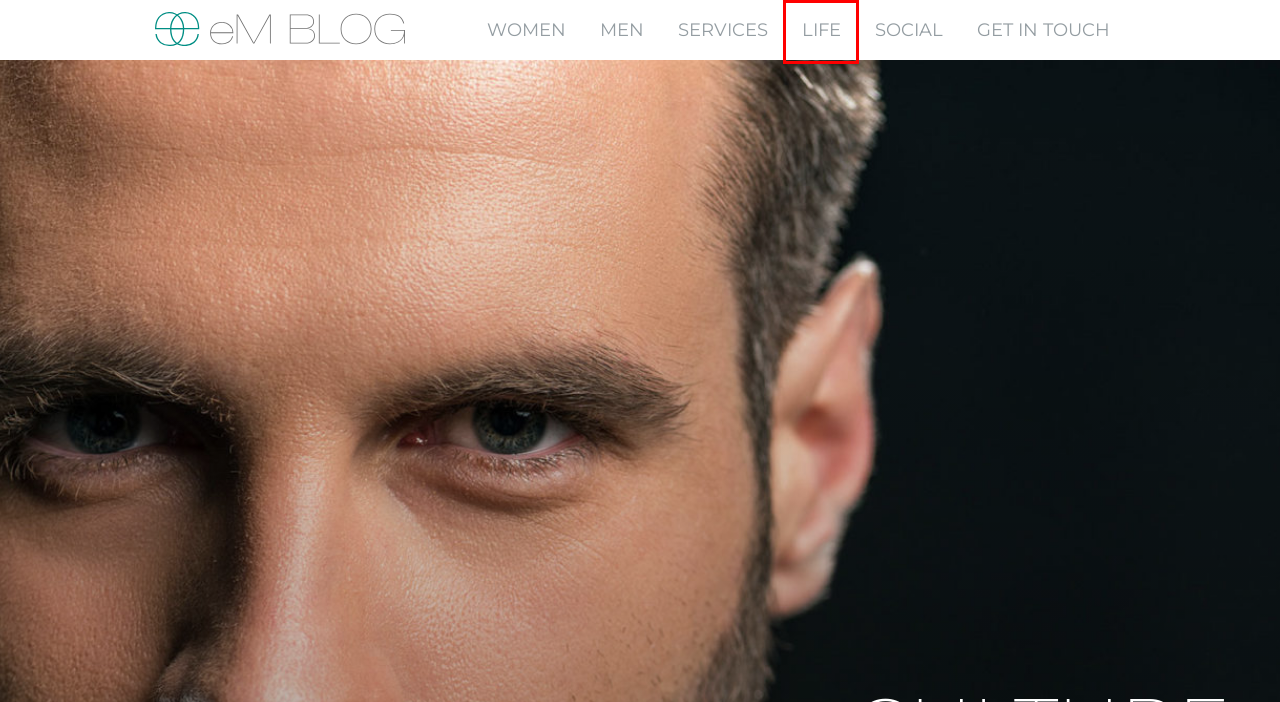Observe the screenshot of a webpage with a red bounding box highlighting an element. Choose the webpage description that accurately reflects the new page after the element within the bounding box is clicked. Here are the candidates:
A. eM BLOG | THE LIFE OF THE A-LIST | SOCIAL
B. eM BLOG | THE LIFE OF THE A-LIST | WOMEN
C. eM BLOG | THE LIFE OF THE A-LIST | SERVICES
D. John Maxwell biography, quotes and books - Toolshero
E. eM BLOG | THE LIFE OF THE A-LIST | LIFE
F. eM BLOG | THE LIFE OF THE A-LIST | CONTACT
G. eM BLOG | THE LIFE OF THE A-LIST | MEN
H. Home - EliteMinds Executive Search Inc.

E